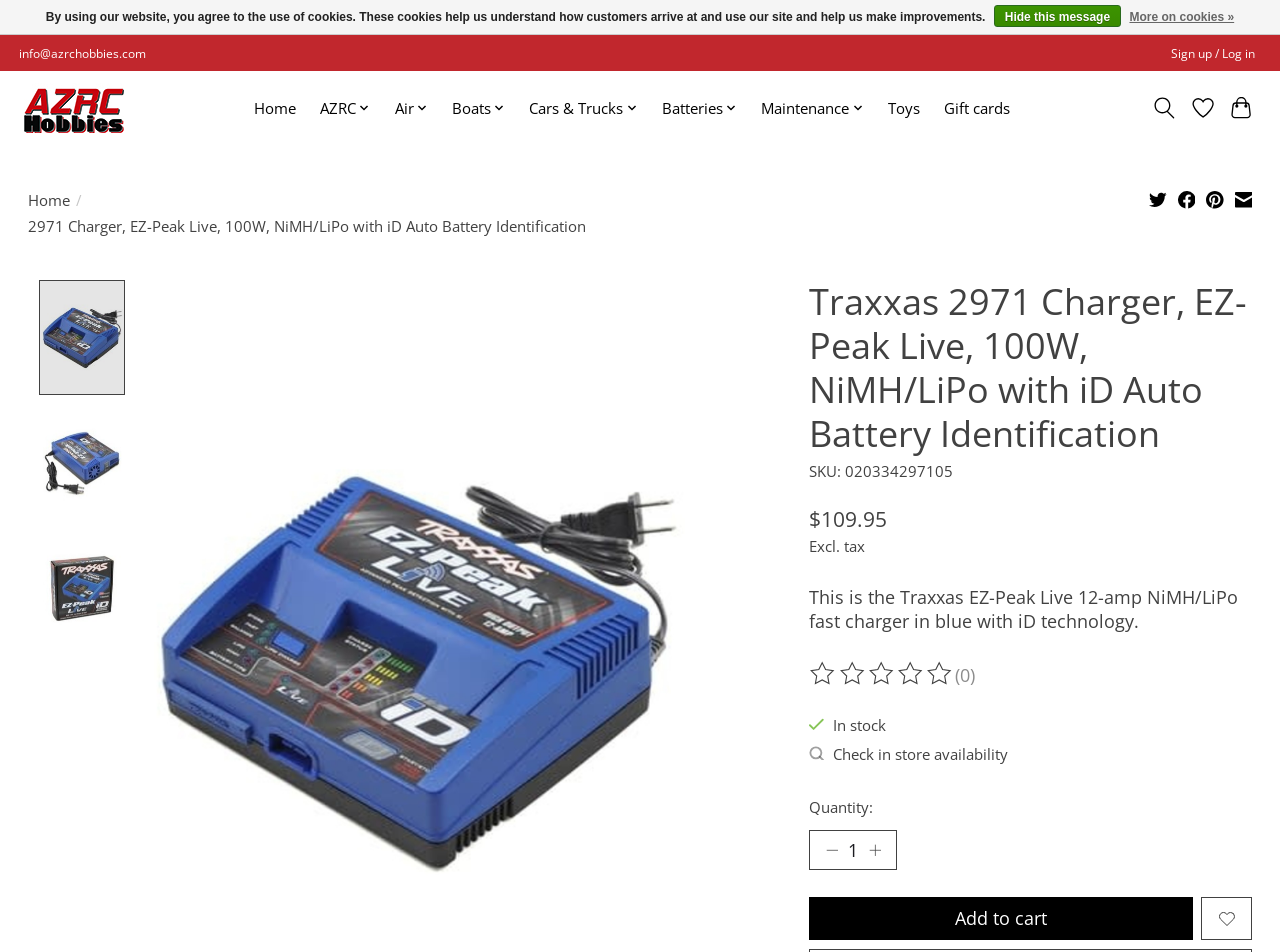What is the availability of the product?
Using the image, give a concise answer in the form of a single word or short phrase.

In stock